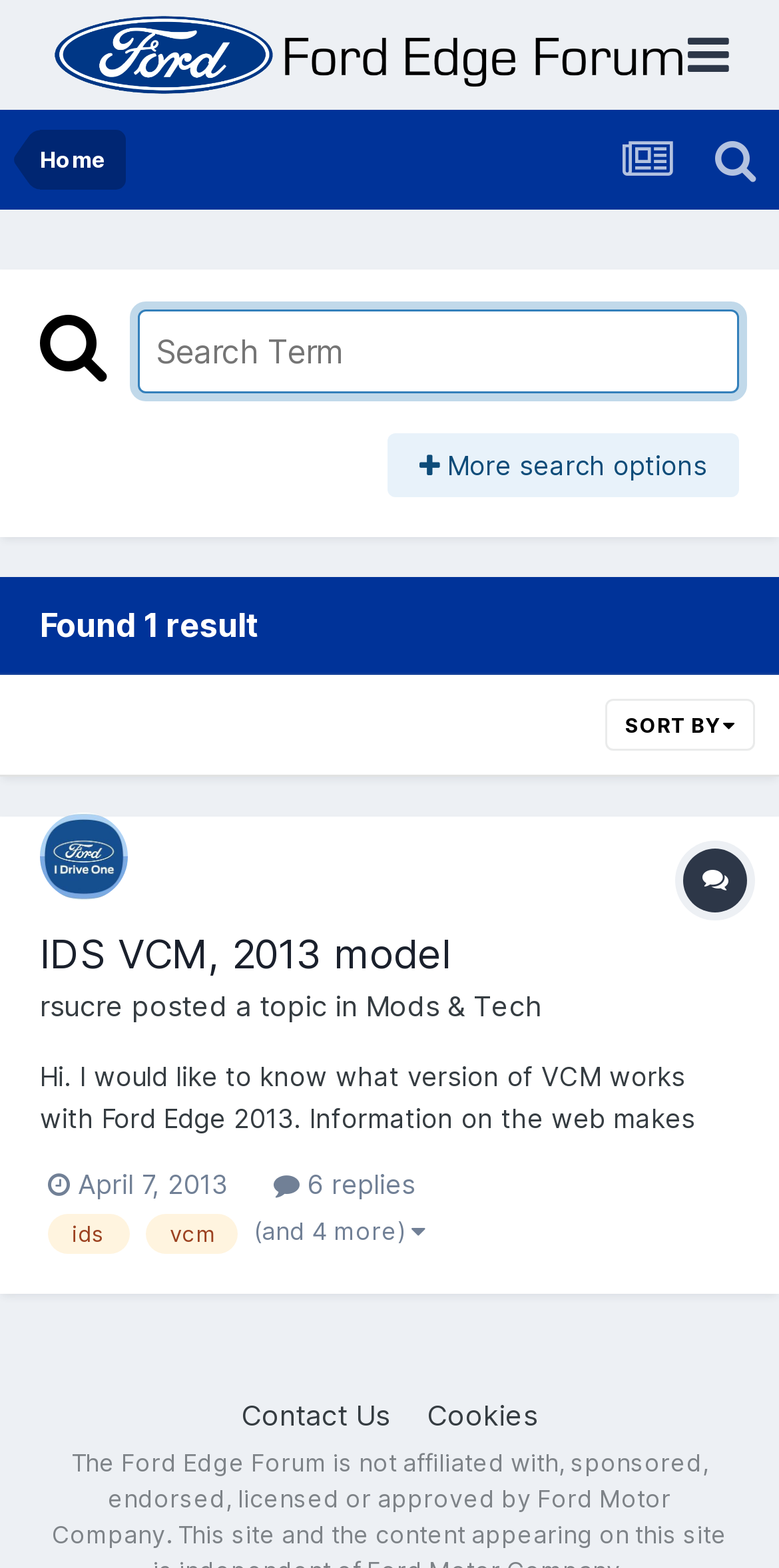Identify the bounding box coordinates of the element that should be clicked to fulfill this task: "Sort the results". The coordinates should be provided as four float numbers between 0 and 1, i.e., [left, top, right, bottom].

[0.777, 0.446, 0.969, 0.479]